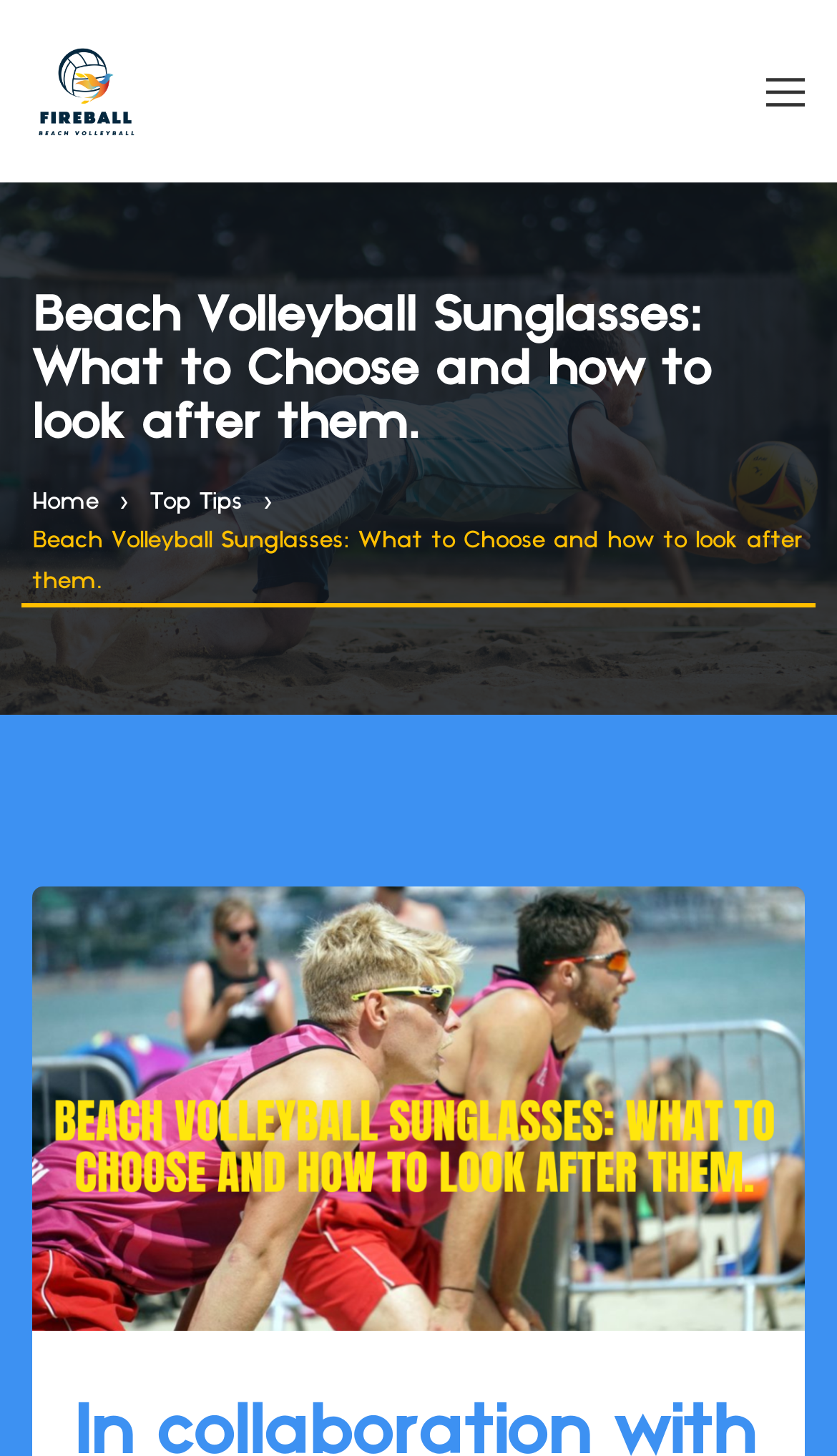Determine the bounding box for the UI element that matches this description: "Premium Plan".

None